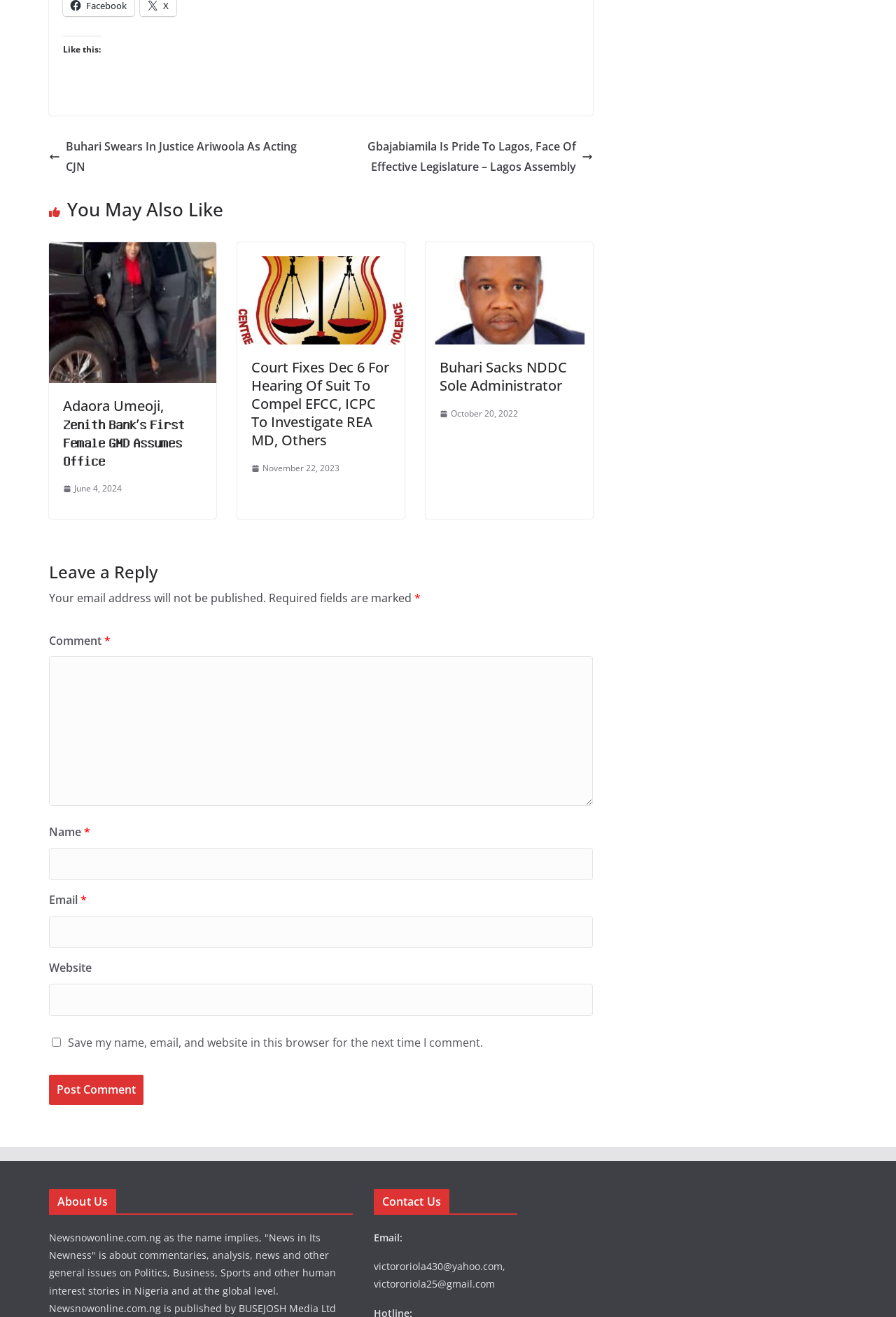How many comment fields are there?
Please provide a single word or phrase as your answer based on the image.

3